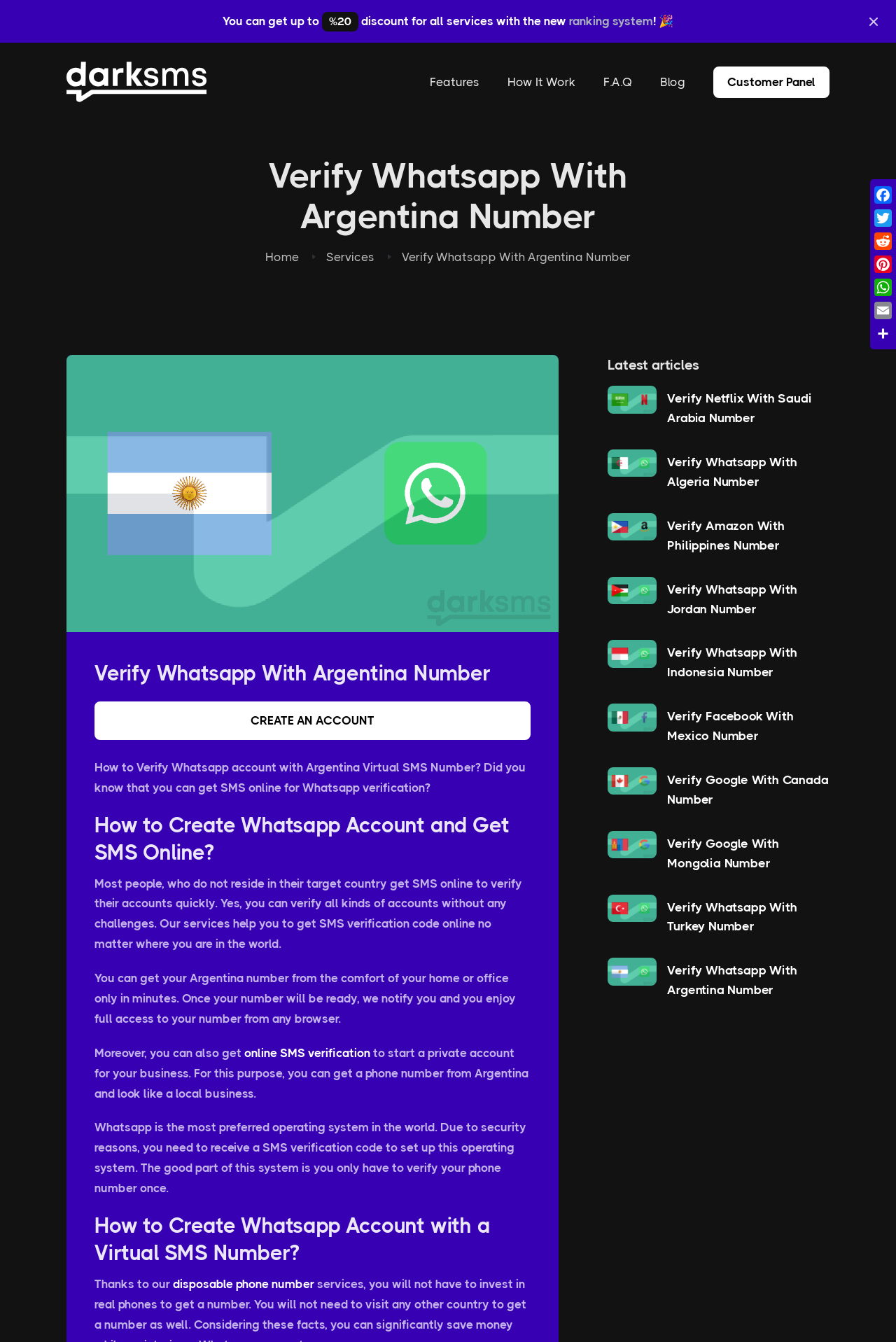Locate the bounding box coordinates of the area that needs to be clicked to fulfill the following instruction: "Learn more about 'online SMS verification'". The coordinates should be in the format of four float numbers between 0 and 1, namely [left, top, right, bottom].

[0.273, 0.779, 0.413, 0.79]